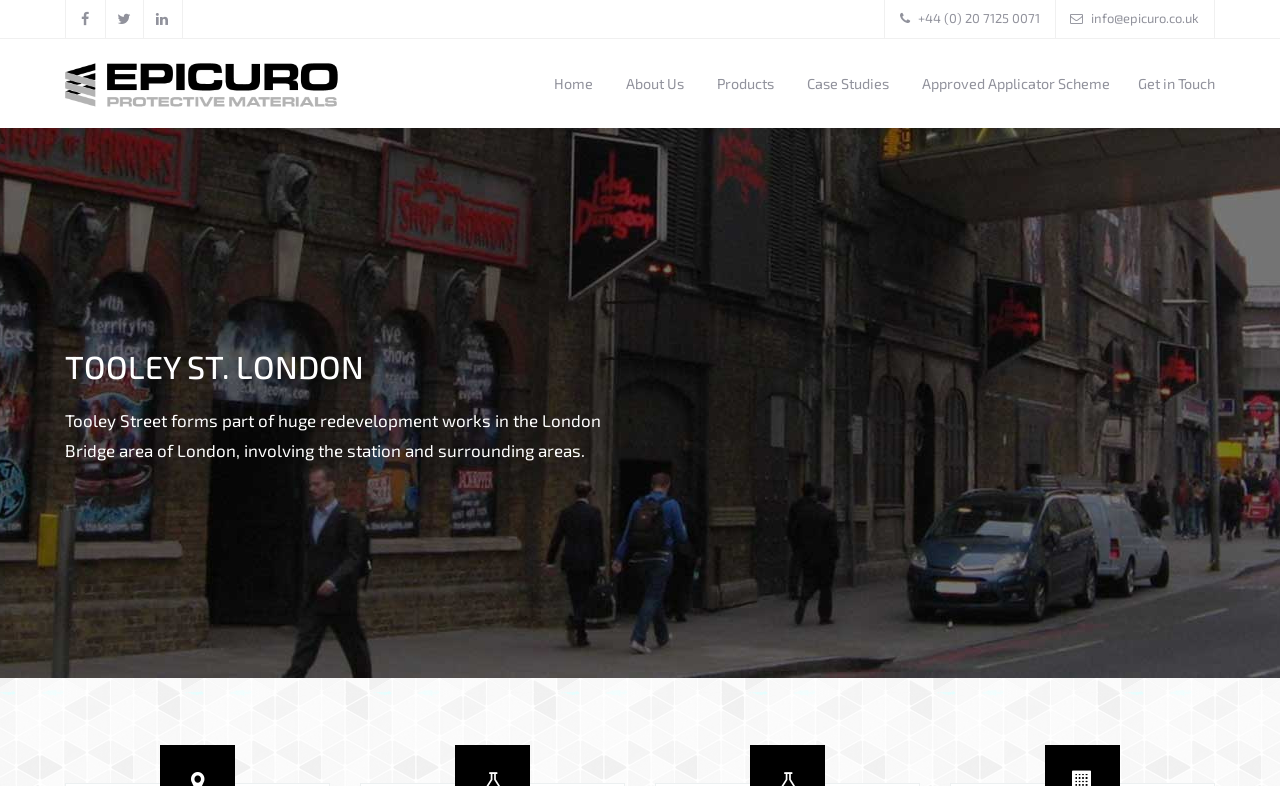Determine the bounding box for the UI element as described: "aria-label="Linkedin" title="Linkedin"". The coordinates should be represented as four float numbers between 0 and 1, formatted as [left, top, right, bottom].

[0.112, 0.0, 0.143, 0.048]